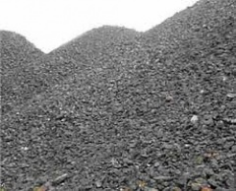Generate a detailed caption that describes the image.

This image depicts a large pile of dark, rocky material, indicative of crushed ore or mineral deposits. The texture appears rough and uneven, with various shades of gray and hints of color peeking through the rocky surface. This visual aligns with discussions of ores, which are naturally occurring rocks from which valuable minerals and metals can be extracted. Ores like these are a fundamental component in the mining industry and play a key role in the international trade of raw materials, impacting economies worldwide. The image likely represents an example of iron ore, illustrating the bulk form in which such minerals are typically stored before processing or transport.